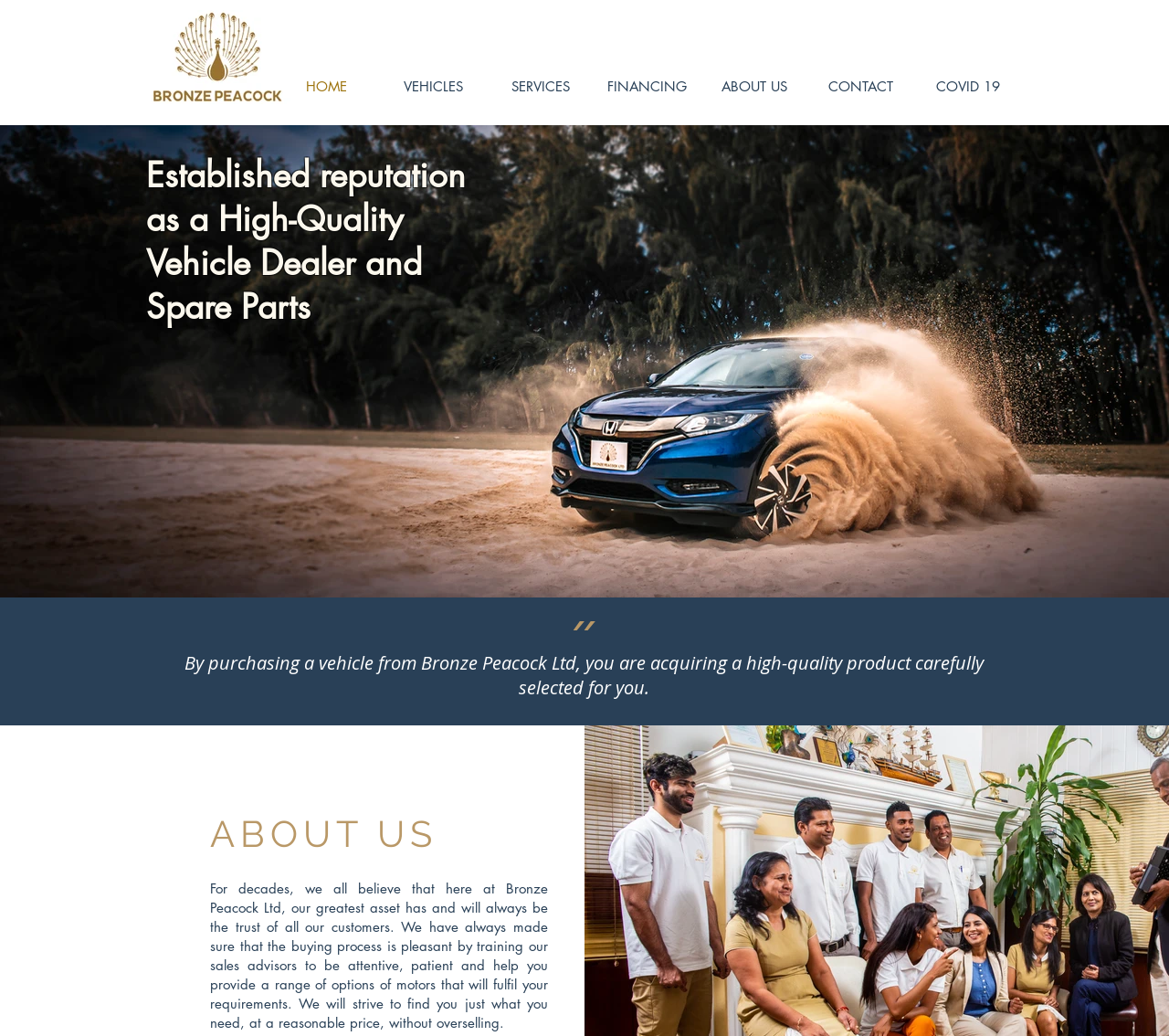Identify the bounding box of the UI element described as follows: "VEHICLES". Provide the coordinates as four float numbers in the range of 0 to 1 [left, top, right, bottom].

[0.325, 0.074, 0.416, 0.091]